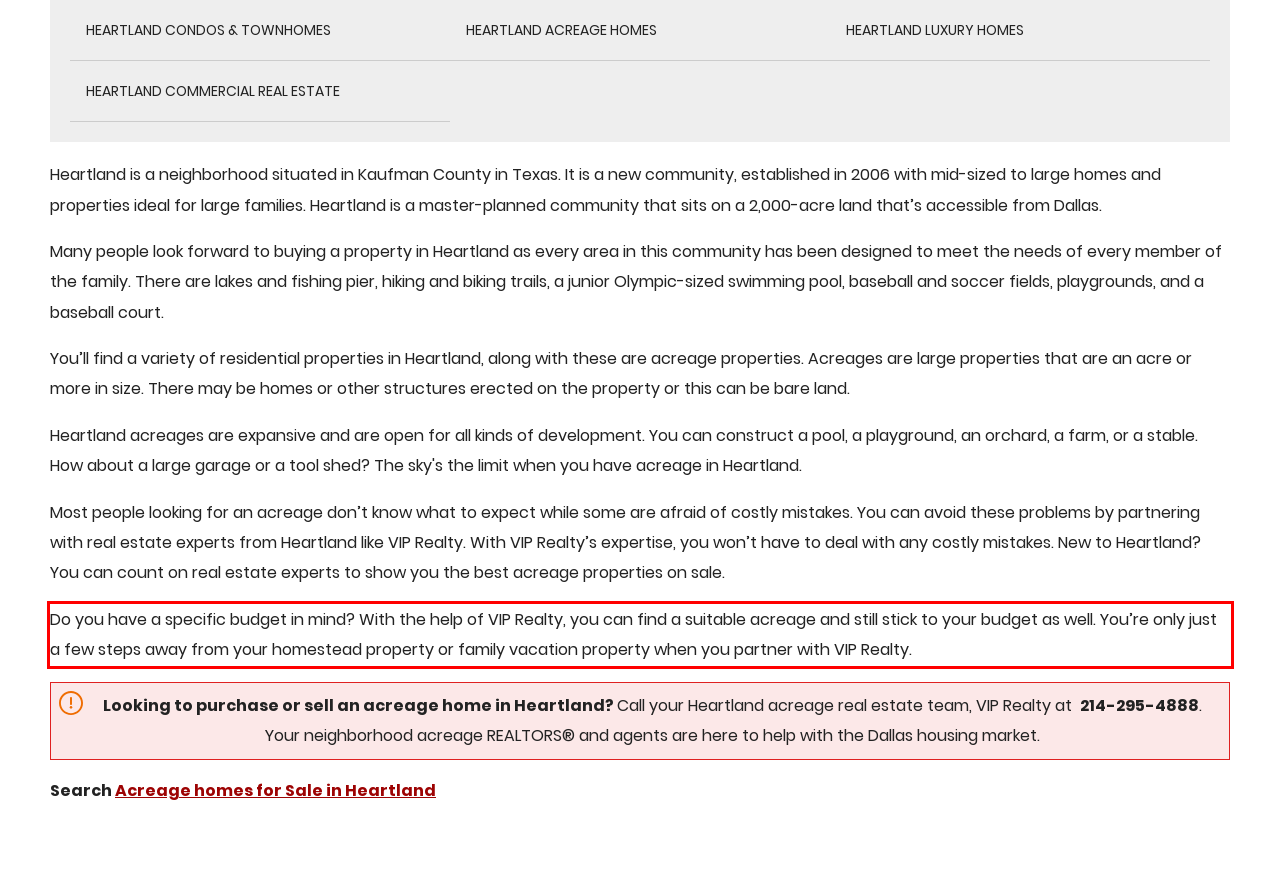You are given a screenshot showing a webpage with a red bounding box. Perform OCR to capture the text within the red bounding box.

Do you have a specific budget in mind? With the help of VIP Realty, you can find a suitable acreage and still stick to your budget as well. You’re only just a few steps away from your homestead property or family vacation property when you partner with VIP Realty.